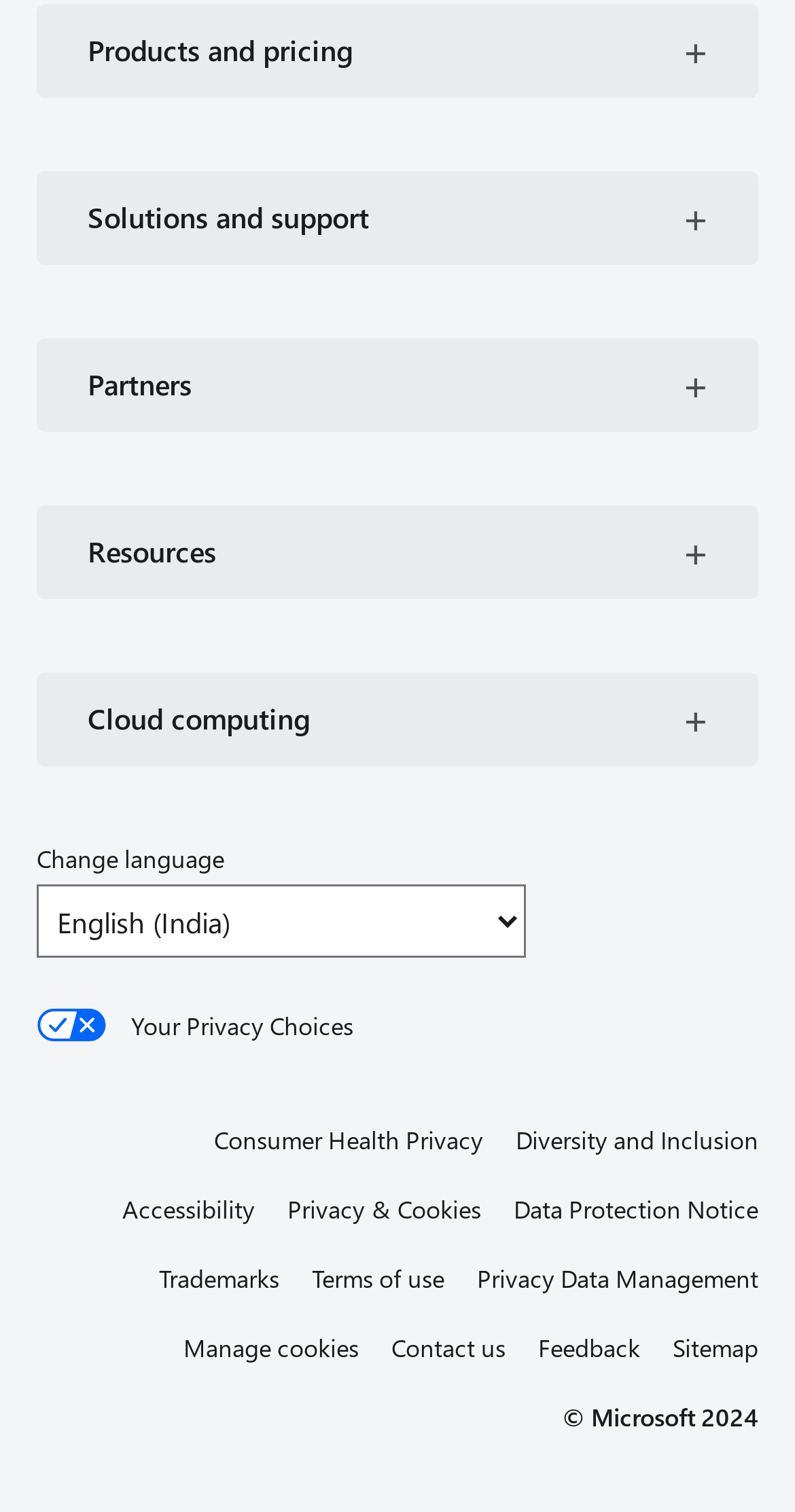How many language options are available?
Relying on the image, give a concise answer in one word or a brief phrase.

One